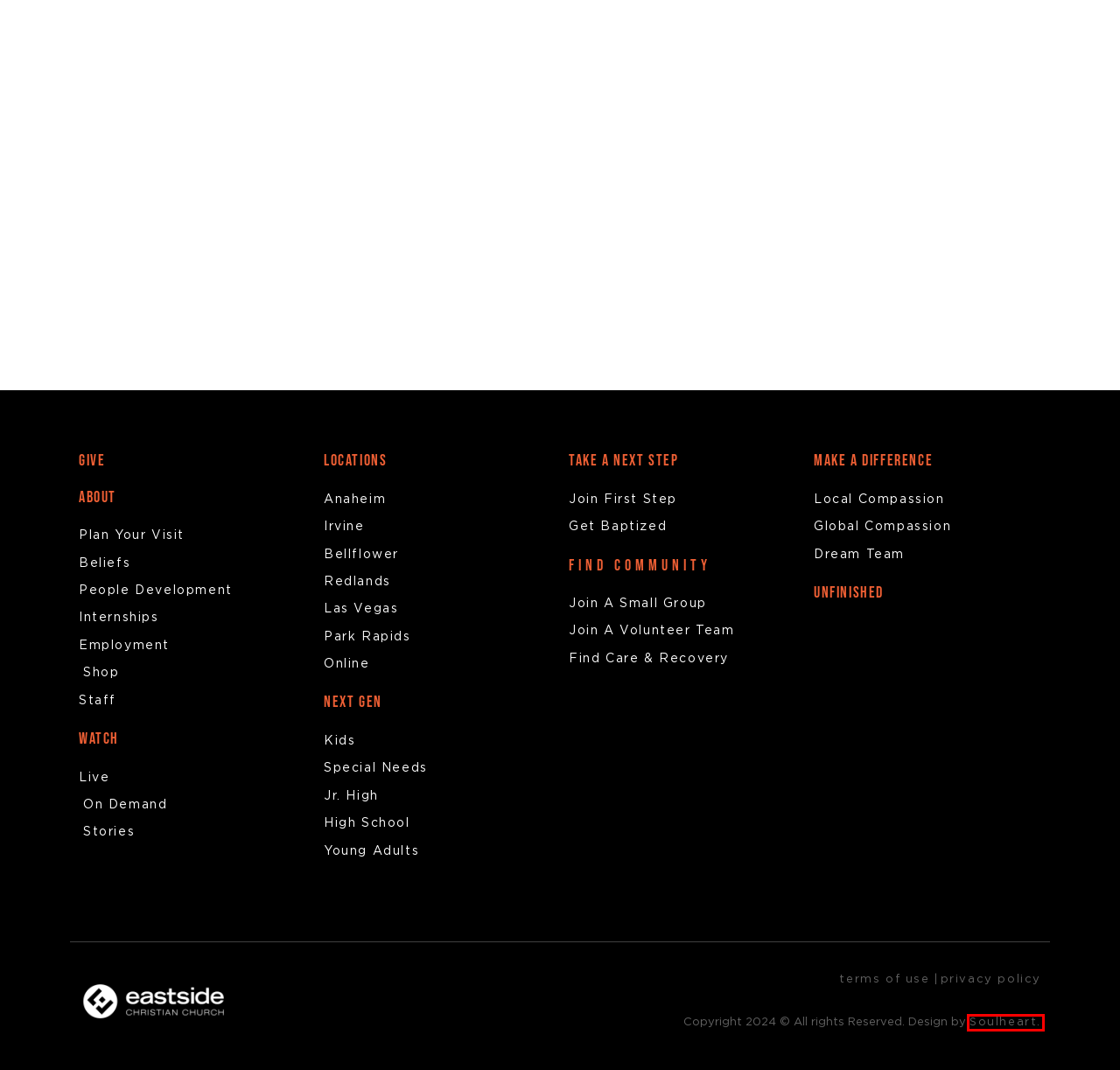You have a screenshot of a webpage with a red rectangle bounding box around a UI element. Choose the best description that matches the new page after clicking the element within the bounding box. The candidate descriptions are:
A. Church Volunteer Opportunities - Eastside Christian Church
B. Care Groups |Eastside Christian Church |Find A Support Group
C. Privacy Policy - Eastside Christian Church
D. Compassion | Eastside Christian Church | Get Involved Now!
E. Dream Team | Eastside Christian Church | Gift of Generosity
F. Soulheart: A Digital Marketing Agency on a Mission
G. Terms of Use - Eastside Christian Church
H. Small Groups at Eastside Christian Church - Learn More Now!

F